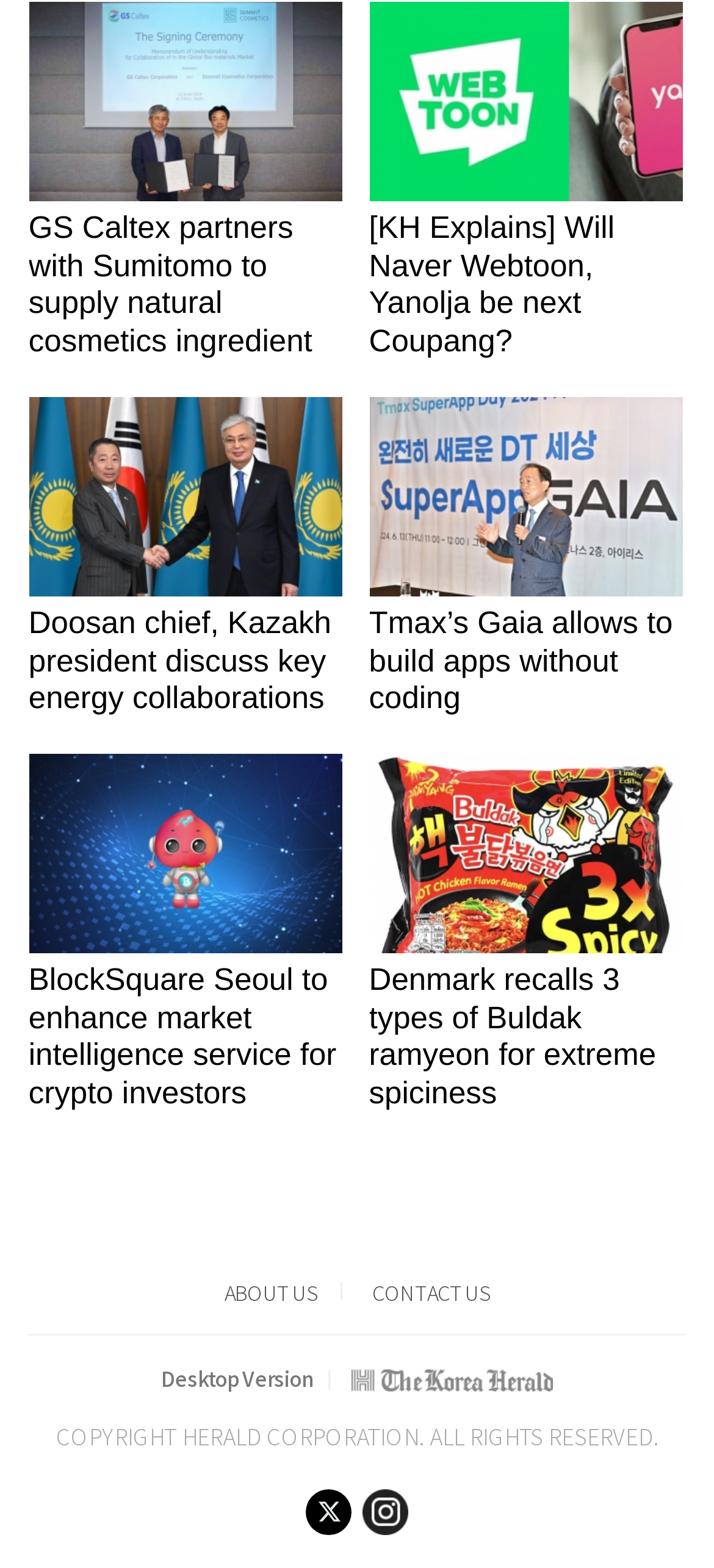Bounding box coordinates are specified in the format (top-left x, top-left y, bottom-right x, bottom-right y). All values are floating point numbers bounded between 0 and 1. Please provide the bounding box coordinate of the region this sentence describes: Desktop Version

[0.207, 0.861, 0.457, 0.896]